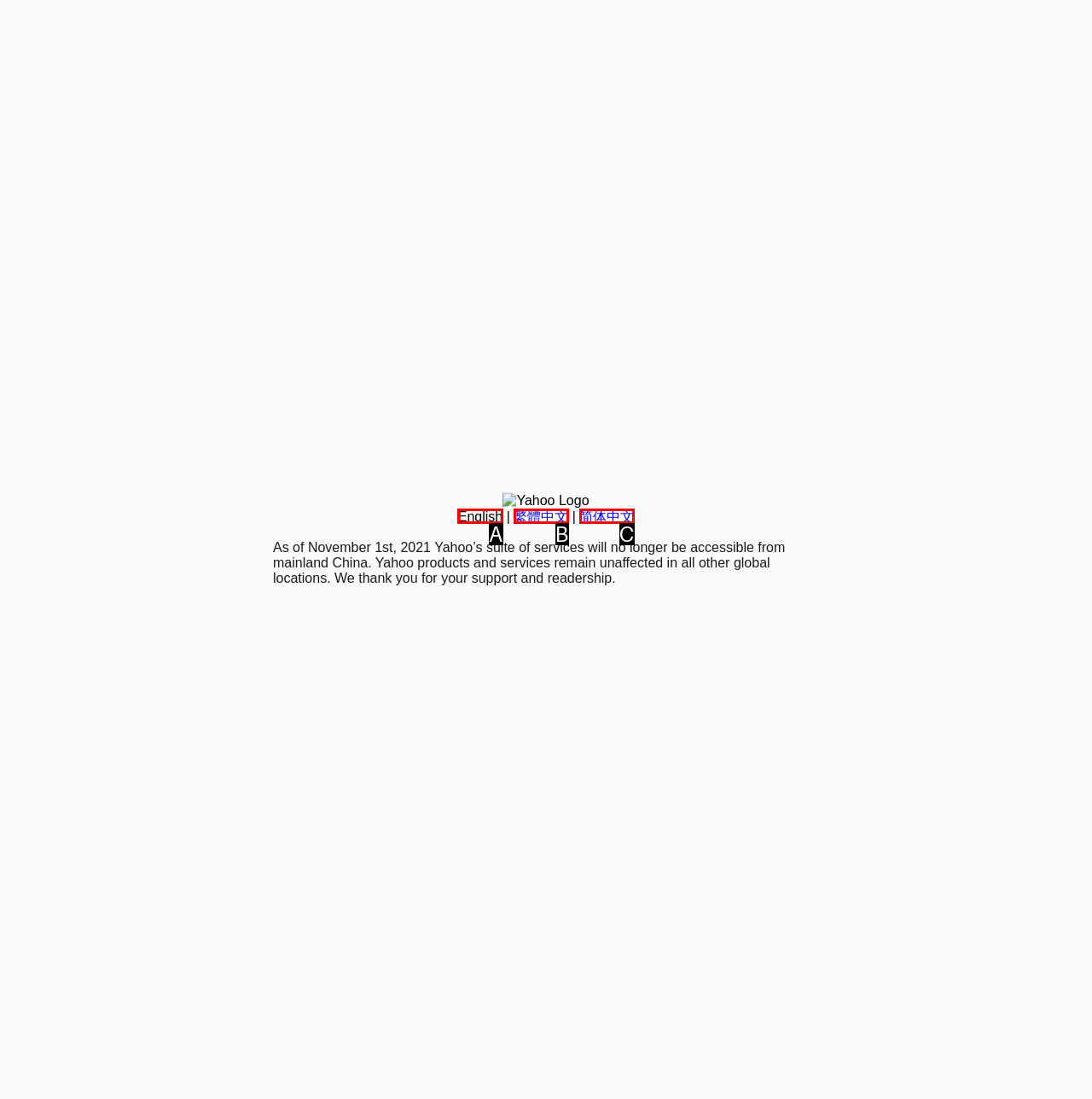Choose the letter of the UI element that aligns with the following description: English
State your answer as the letter from the listed options.

A